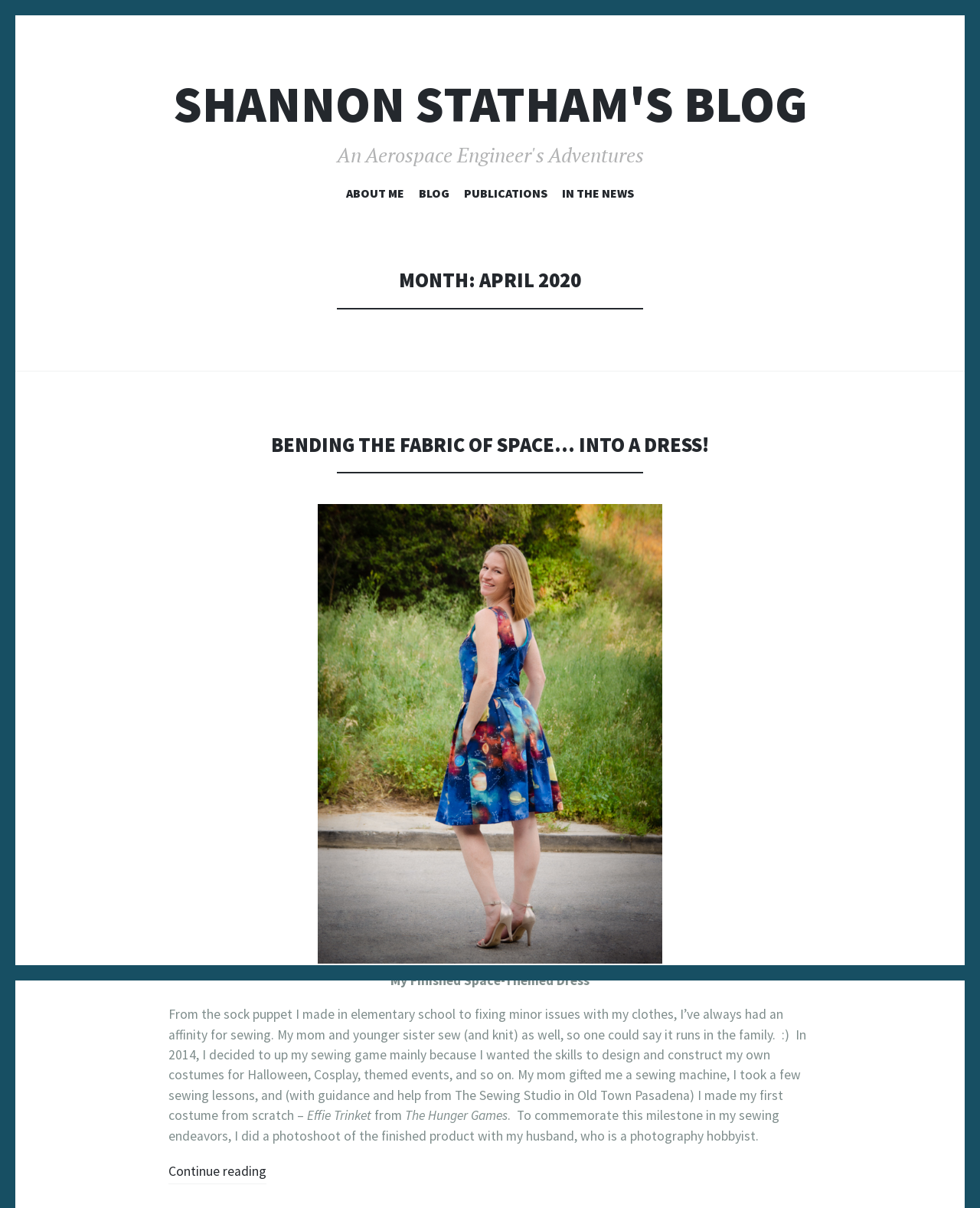What is the name of the character from The Hunger Games?
Look at the image and respond with a single word or a short phrase.

Effie Trinket